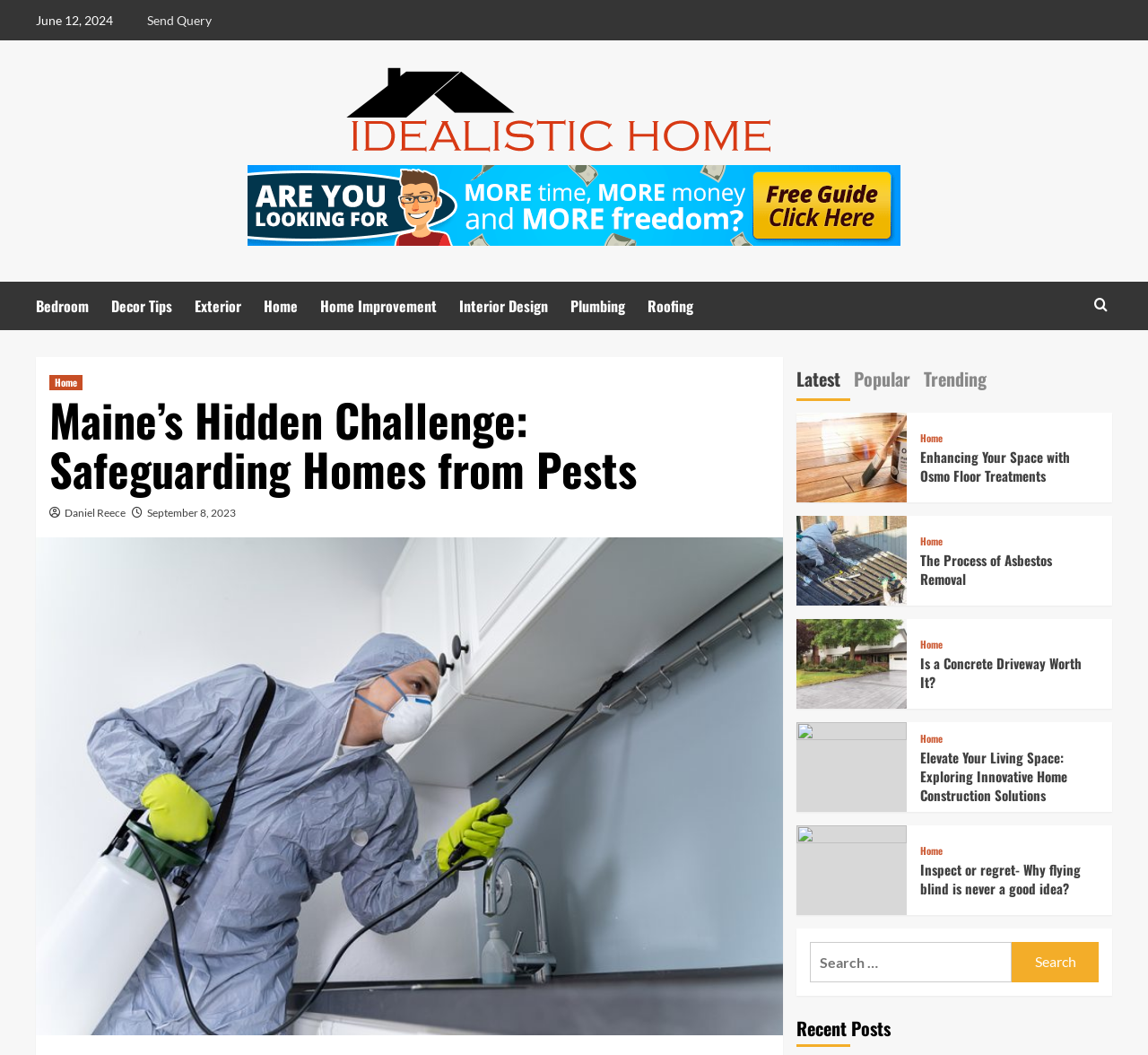Refer to the image and answer the question with as much detail as possible: What is the orientation of the tablist?

I determined the orientation of the tablist by looking at its attributes, which specify that it is a horizontal tablist.